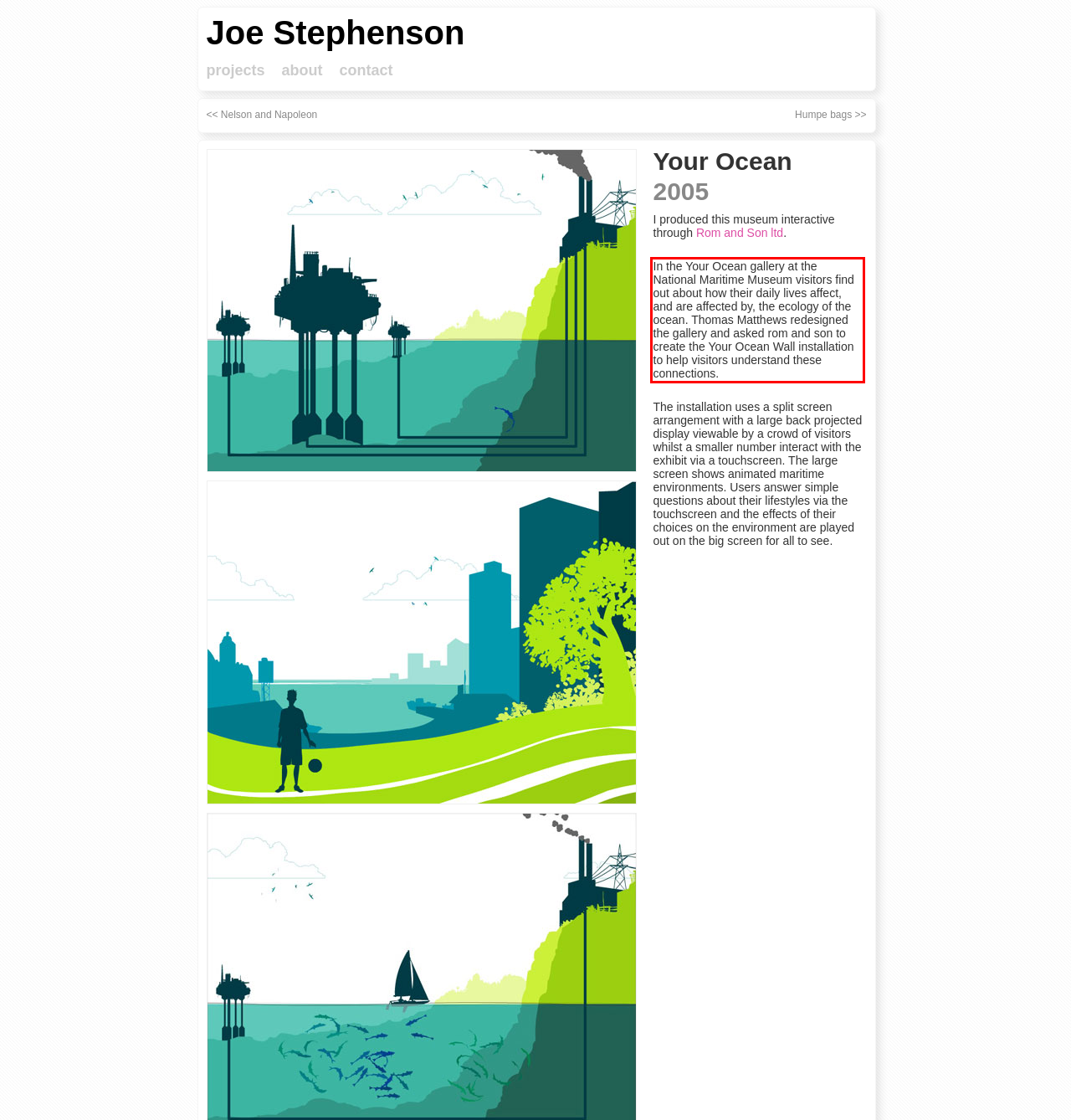From the provided screenshot, extract the text content that is enclosed within the red bounding box.

In the Your Ocean gallery at the National Maritime Museum visitors find out about how their daily lives affect, and are affected by, the ecology of the ocean. Thomas Matthews redesigned the gallery and asked rom and son to create the Your Ocean Wall installation to help visitors understand these connections.